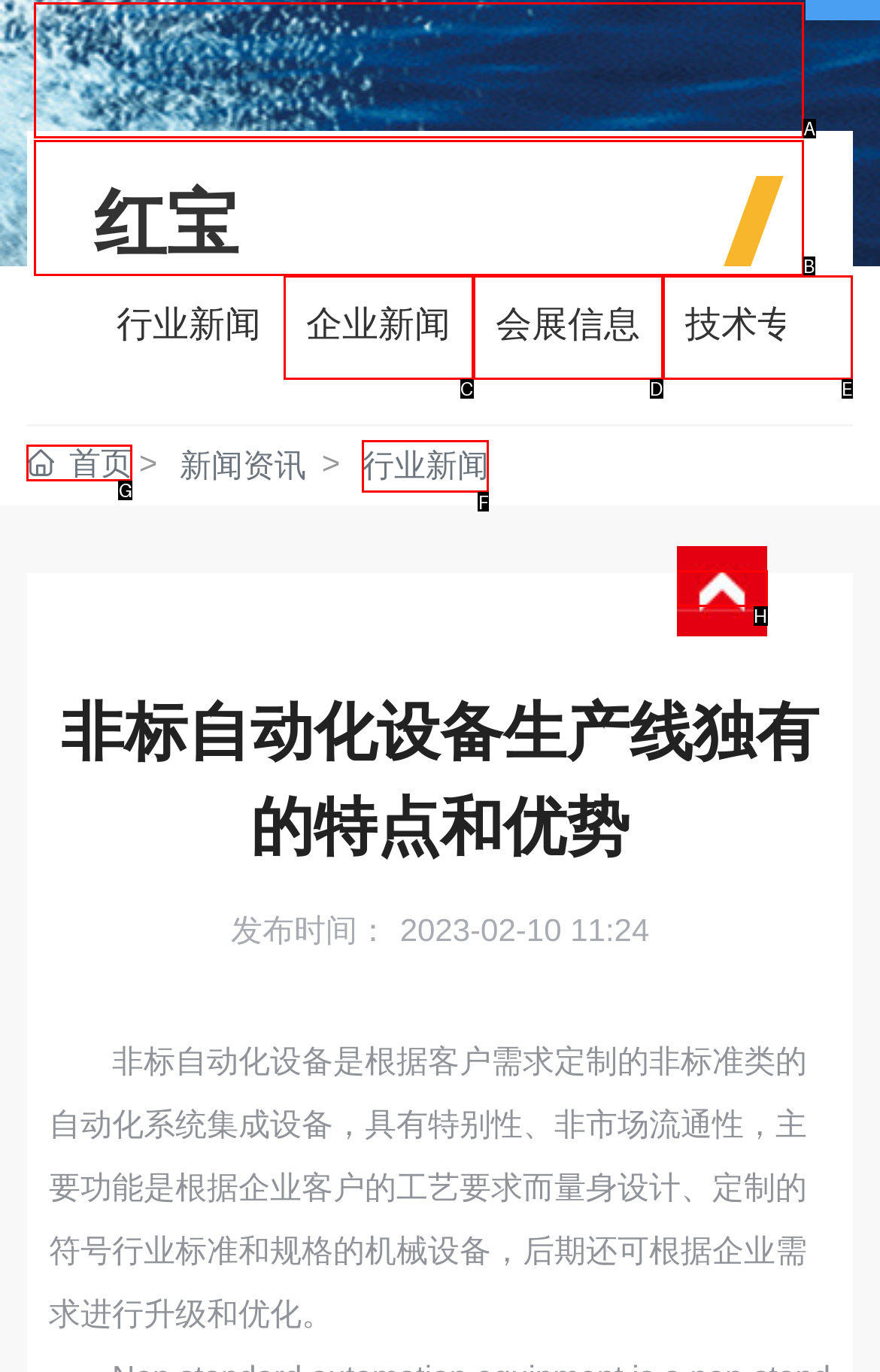Determine which option aligns with the description: 技术. Provide the letter of the chosen option directly.

A